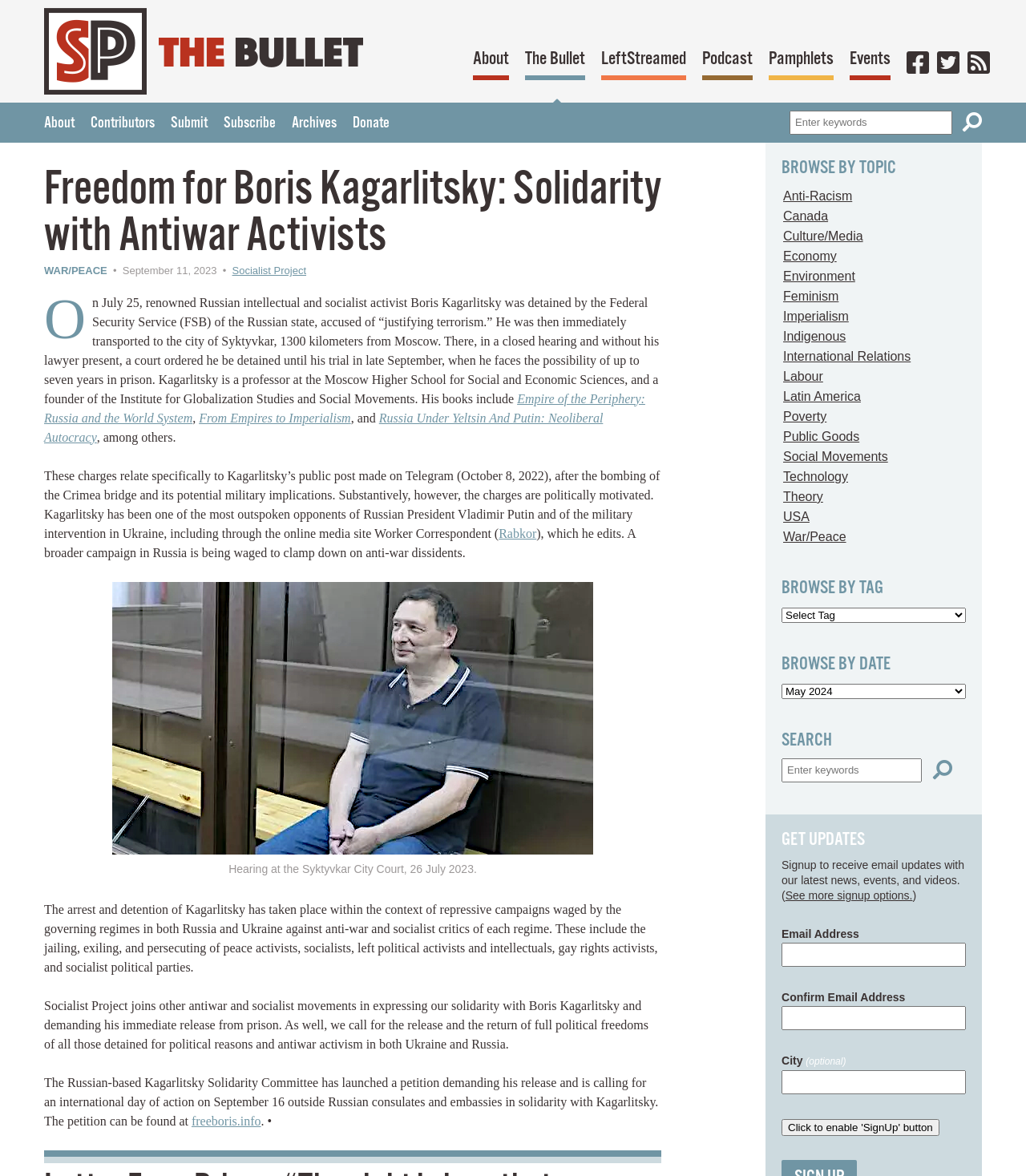Can you specify the bounding box coordinates of the area that needs to be clicked to fulfill the following instruction: "Search for something"?

[0.77, 0.094, 0.928, 0.115]